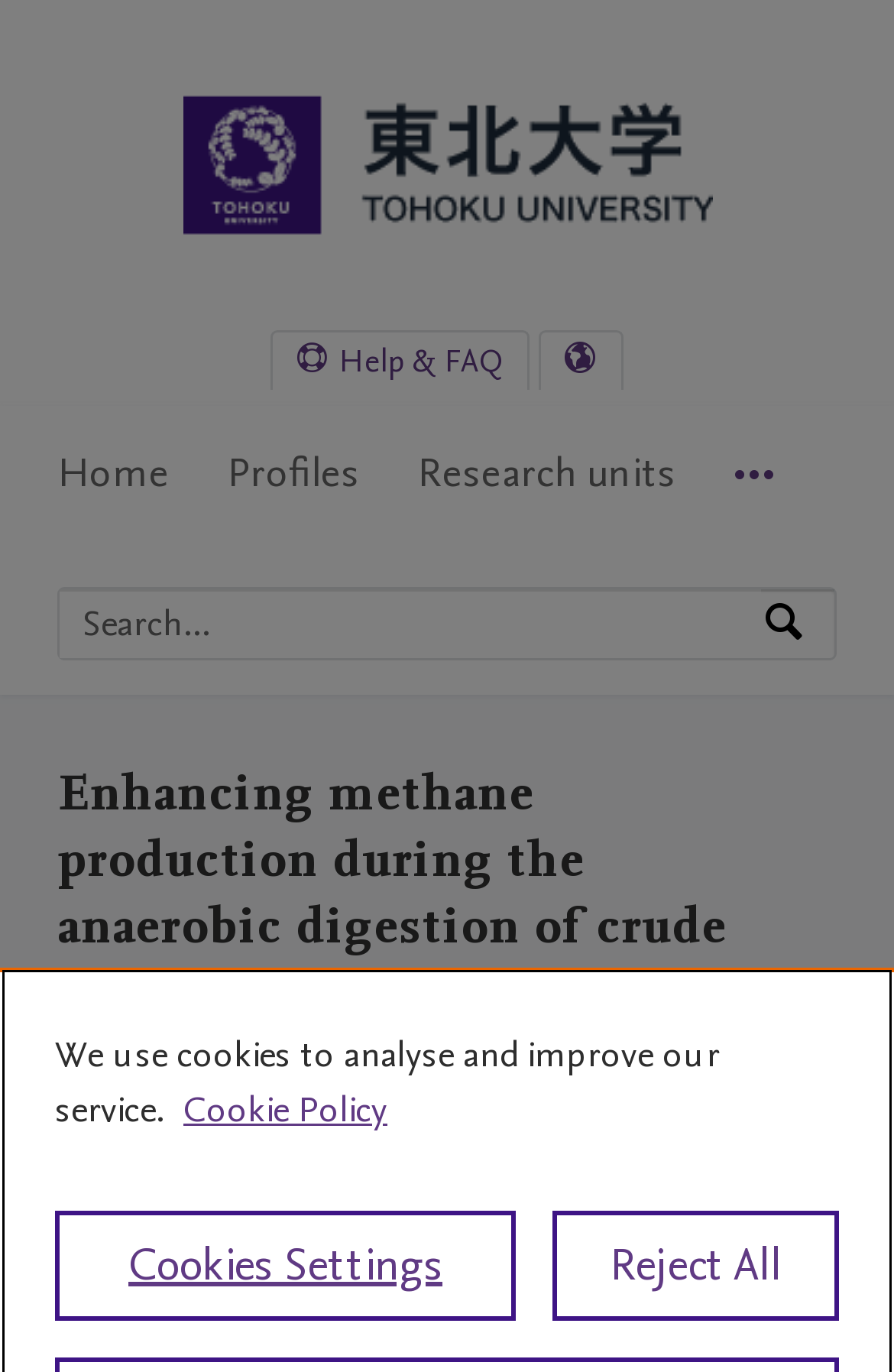Write a detailed summary of the webpage, including text, images, and layout.

The webpage is about a research article titled "Enhancing methane production during the anaerobic digestion of crude glycerol using Japanese cedar charcoal" from Tohoku University. 

At the top left corner, there are three "Skip to" links: "Skip to main navigation", "Skip to search", and "Skip to main content". Next to these links, there is a Tohoku University logo. 

On the top right side, there are two links: "Help & FAQ" and a language selection button. 

Below these elements, there is a main navigation menu with five menu items: "Home", "Profiles", "Research units", and "More navigation options". 

On the left side, there is a search box with a label "Search by expertise, name or affiliation" and a search button. 

The main content of the webpage is an article with a heading that matches the title of the webpage. The article has a list of authors, including Ryoya Watanabe, Chika Tada, Yasunori Baba, Yasuhiro Fukuda, and Yutaka Nakai. 

At the bottom of the webpage, there is a link to "AGR - Agricultural Bioscience" and a section about cookies, including a message about using cookies to analyze and improve the service, a link to more information about privacy, and buttons to configure cookie settings or reject all cookies.